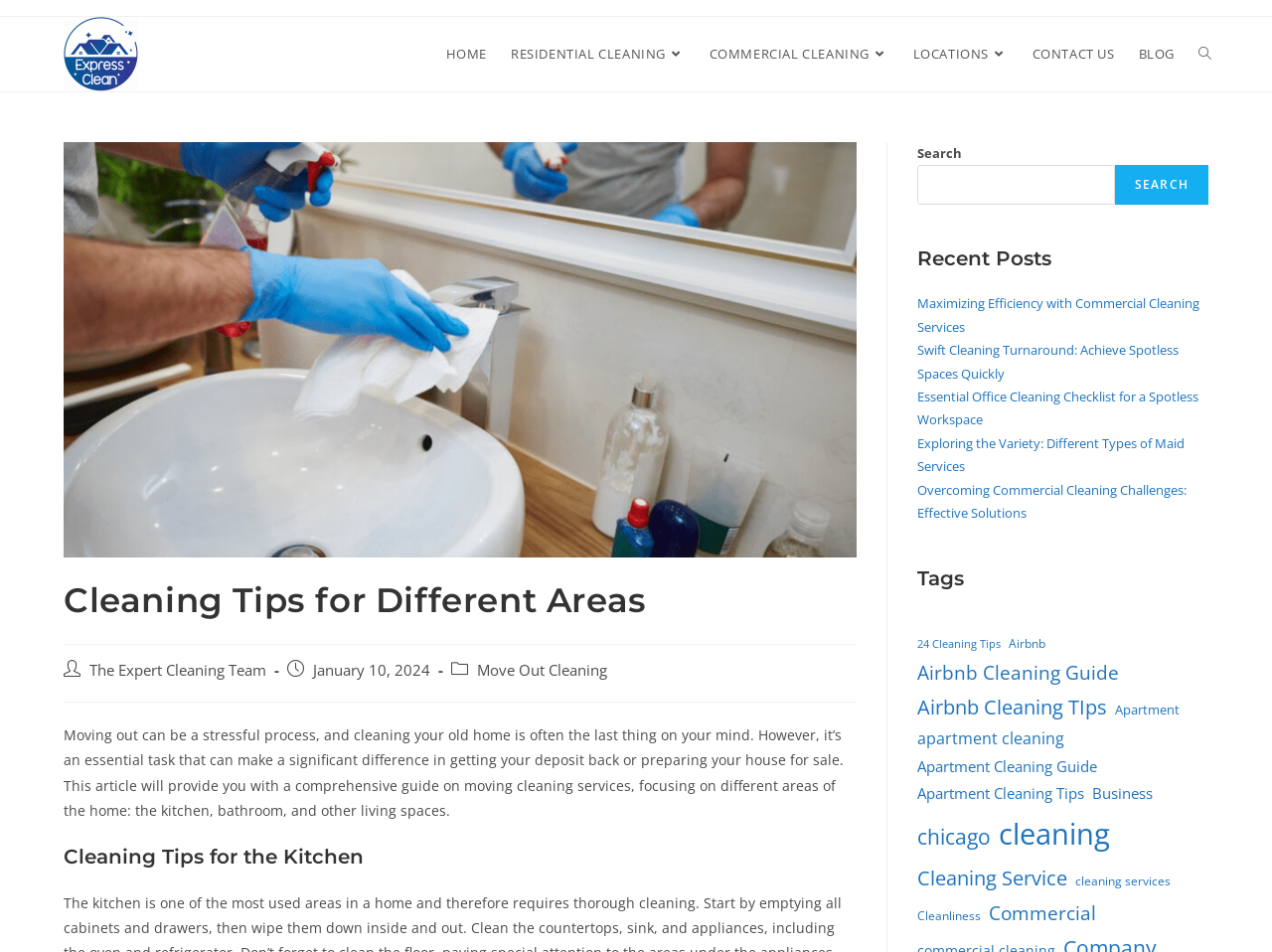What is the focus of the 'Move Out Cleaning' link?
Please answer the question as detailed as possible based on the image.

The 'Move Out Cleaning' link is focused on moving cleaning services, as indicated by the surrounding text, which discusses the importance of cleaning when moving out of a home.